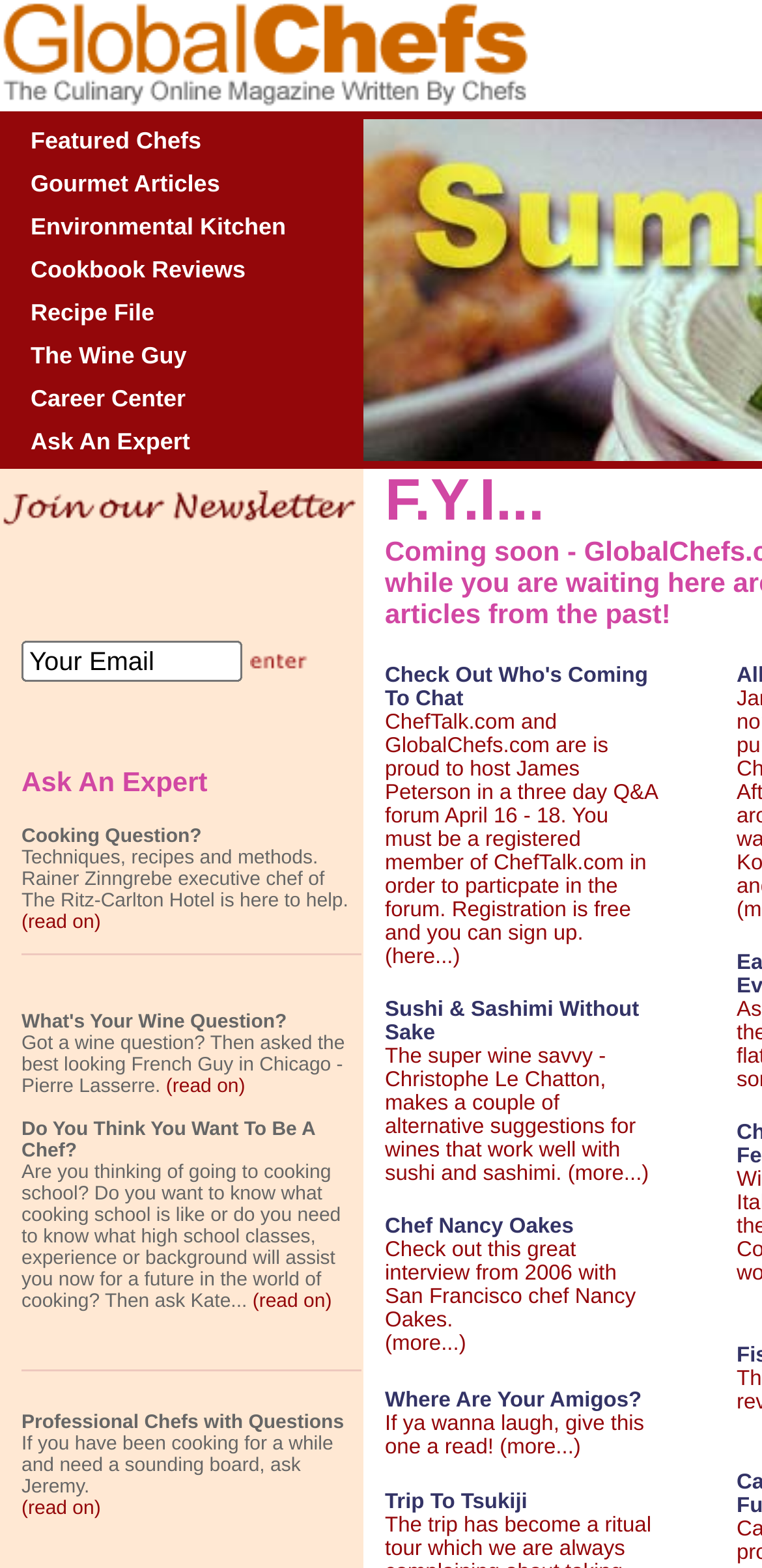How many images are present in the main menu?
Using the information from the image, give a concise answer in one word or a short phrase.

18